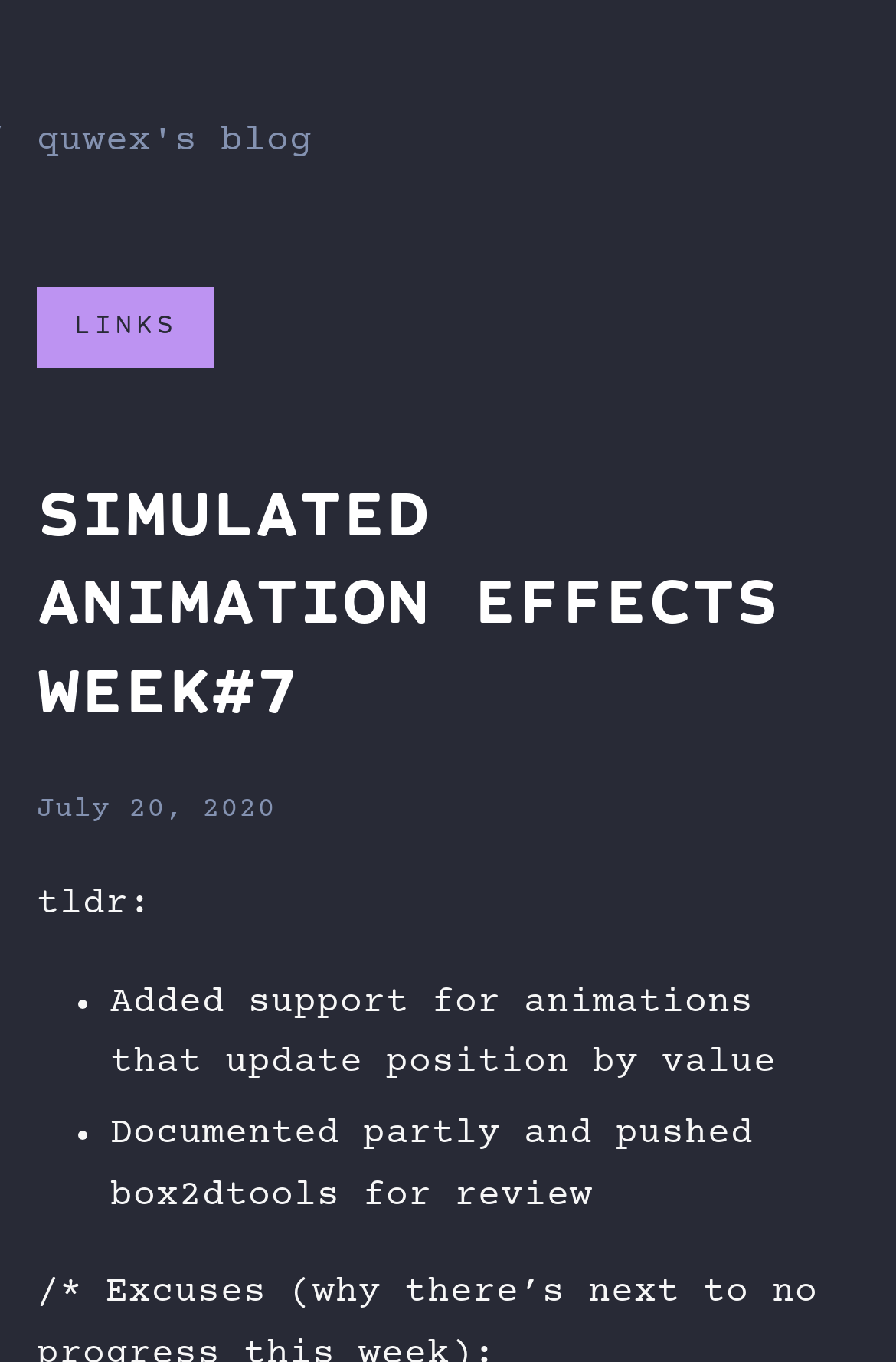What is the date of the blog post?
Use the image to answer the question with a single word or phrase.

July 20, 2020